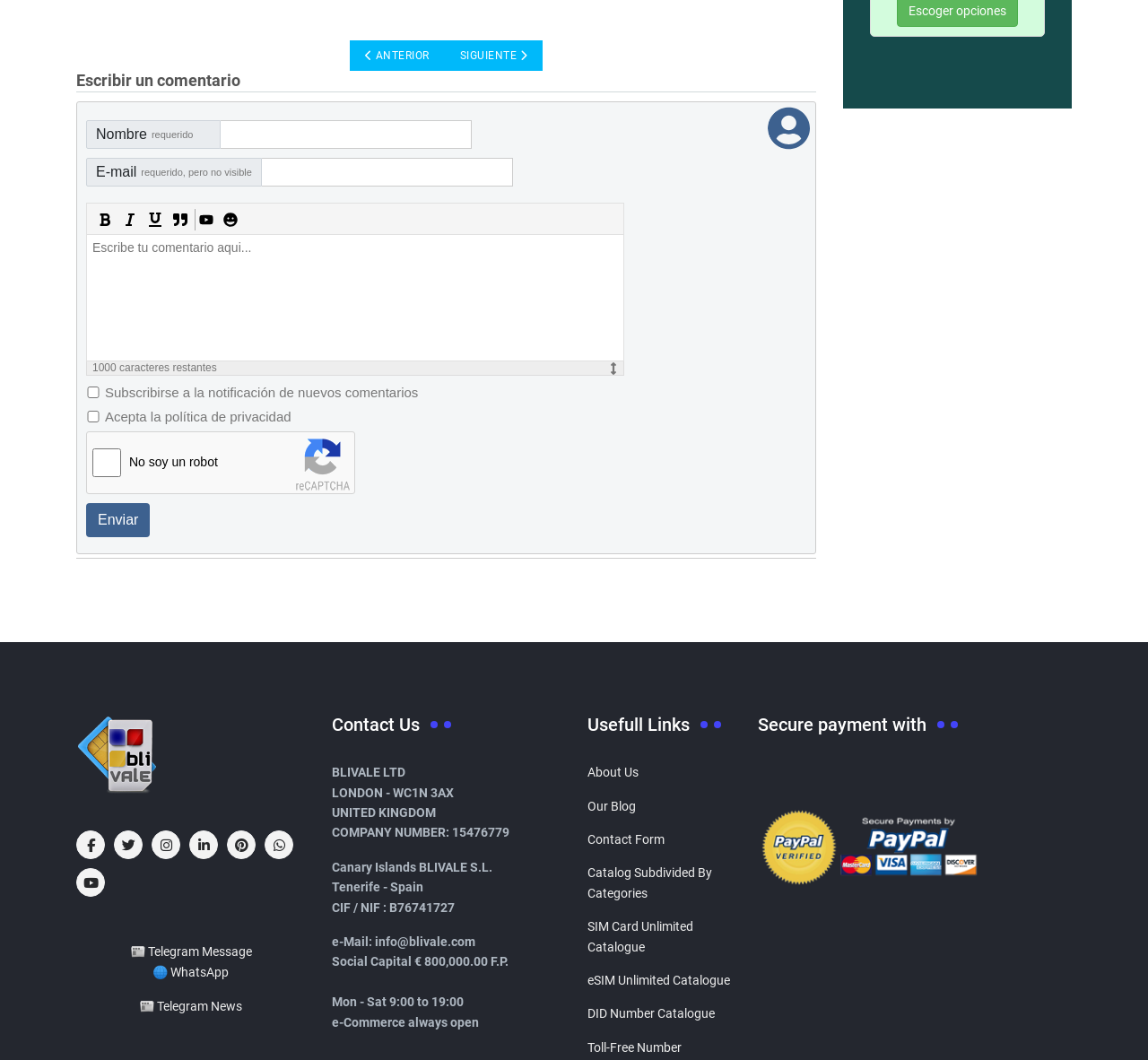Please mark the clickable region by giving the bounding box coordinates needed to complete this instruction: "Click on the Contact Us link".

[0.289, 0.674, 0.366, 0.694]